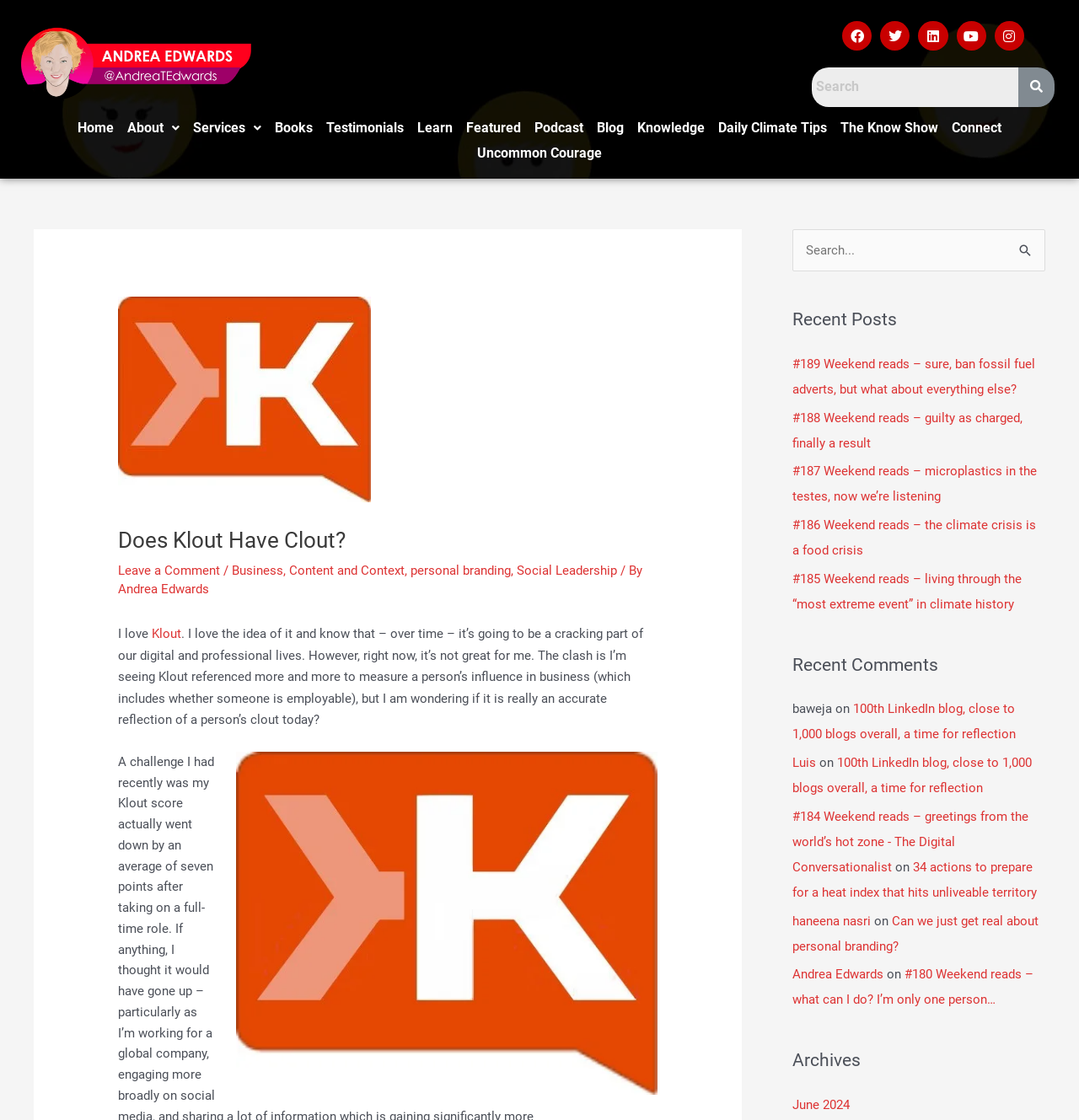Using the provided element description, identify the bounding box coordinates as (top-left x, top-left y, bottom-right x, bottom-right y). Ensure all values are between 0 and 1. Description: The Know Show

[0.773, 0.103, 0.876, 0.125]